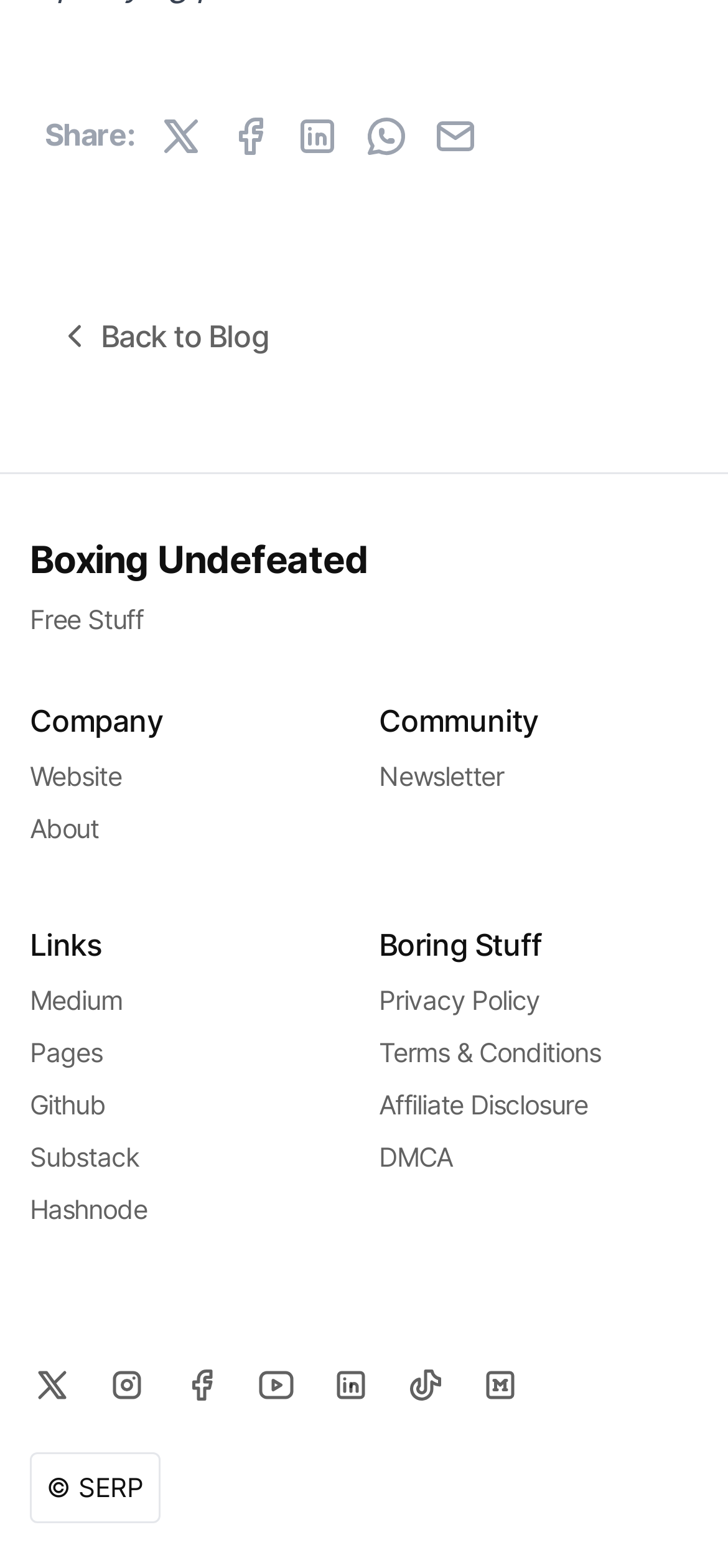Provide a short, one-word or phrase answer to the question below:
What is the purpose of the buttons at the top?

Share